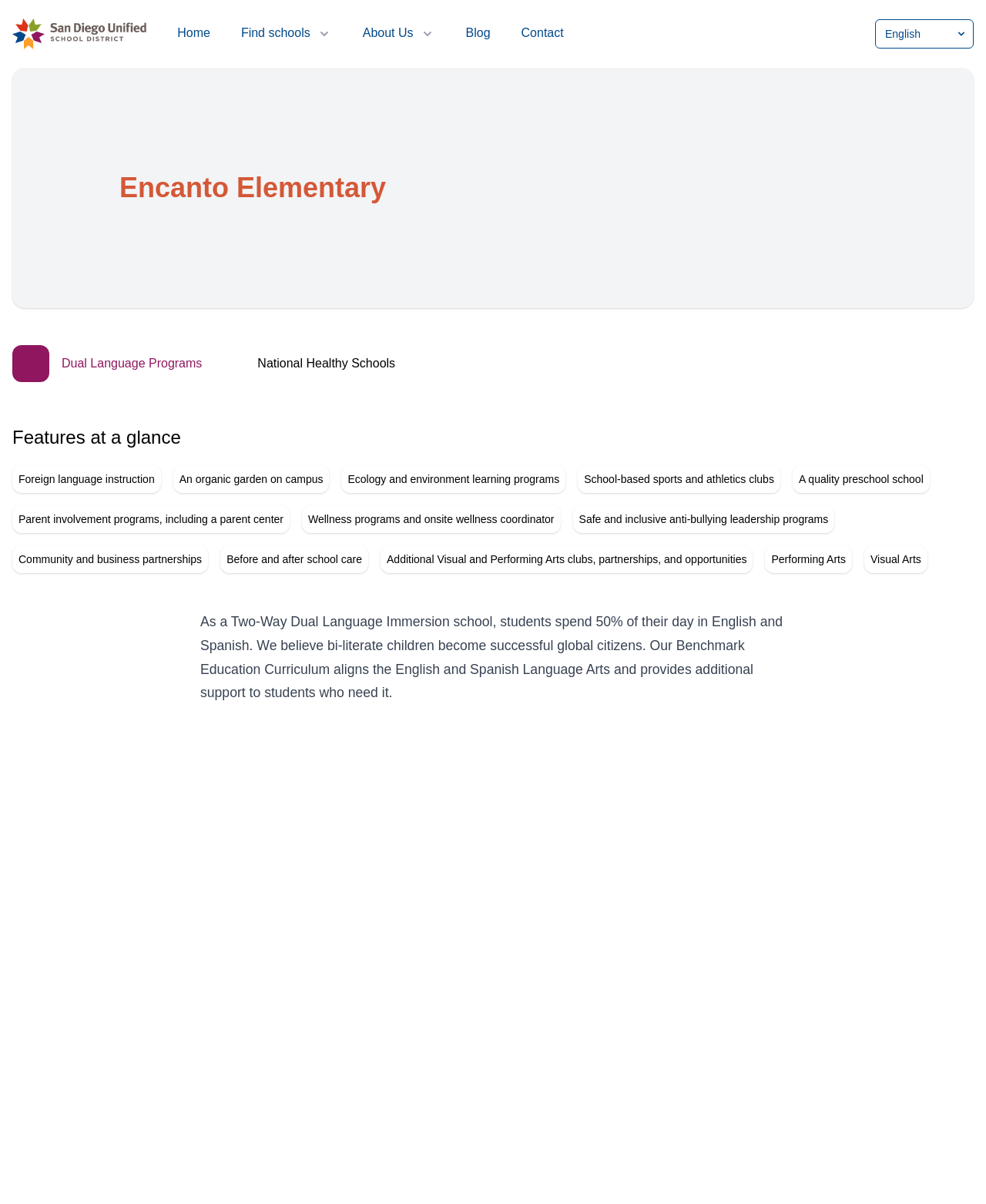Pinpoint the bounding box coordinates of the clickable area necessary to execute the following instruction: "Find schools". The coordinates should be given as four float numbers between 0 and 1, namely [left, top, right, bottom].

[0.244, 0.02, 0.336, 0.036]